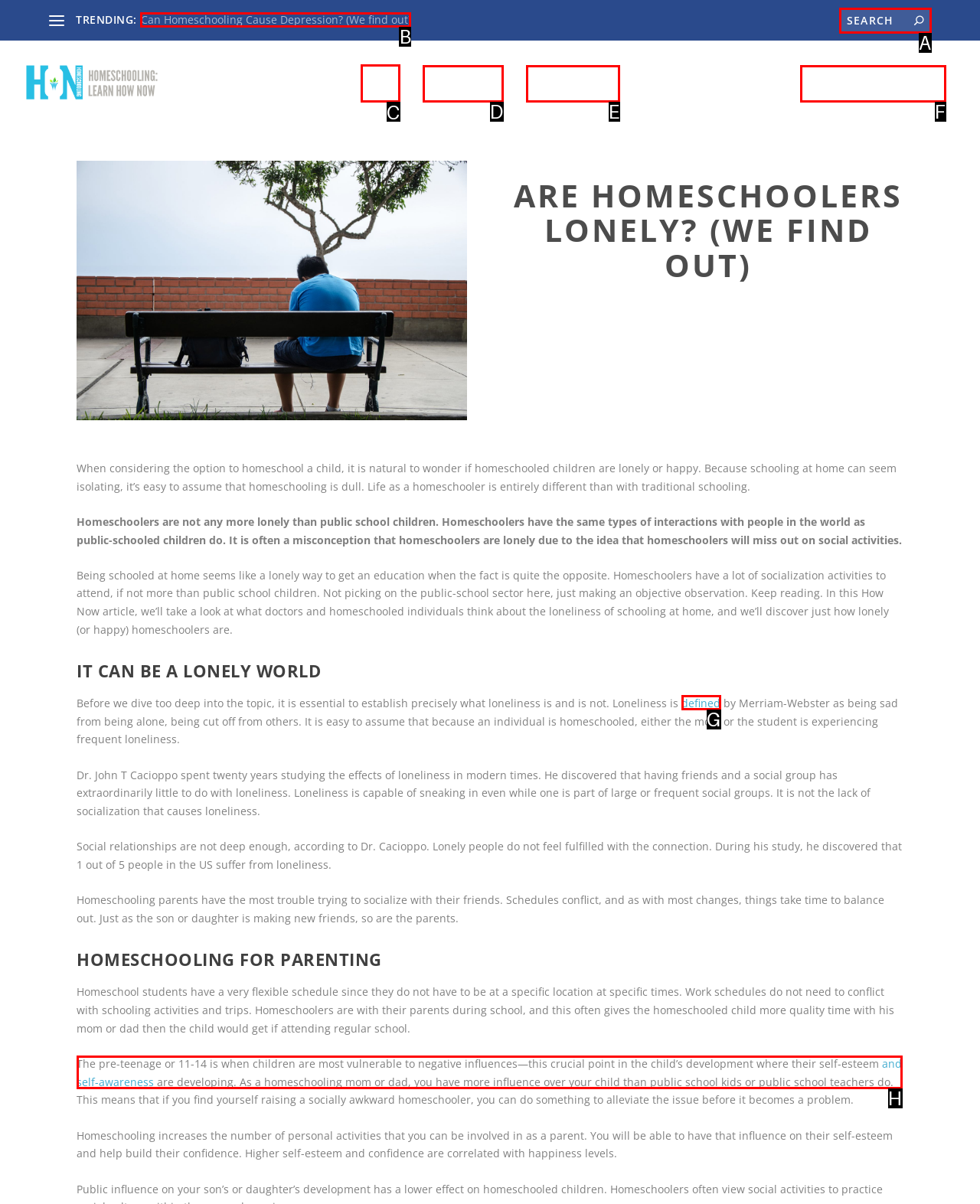Tell me the letter of the UI element I should click to accomplish the task: Visit the homepage based on the choices provided in the screenshot.

C